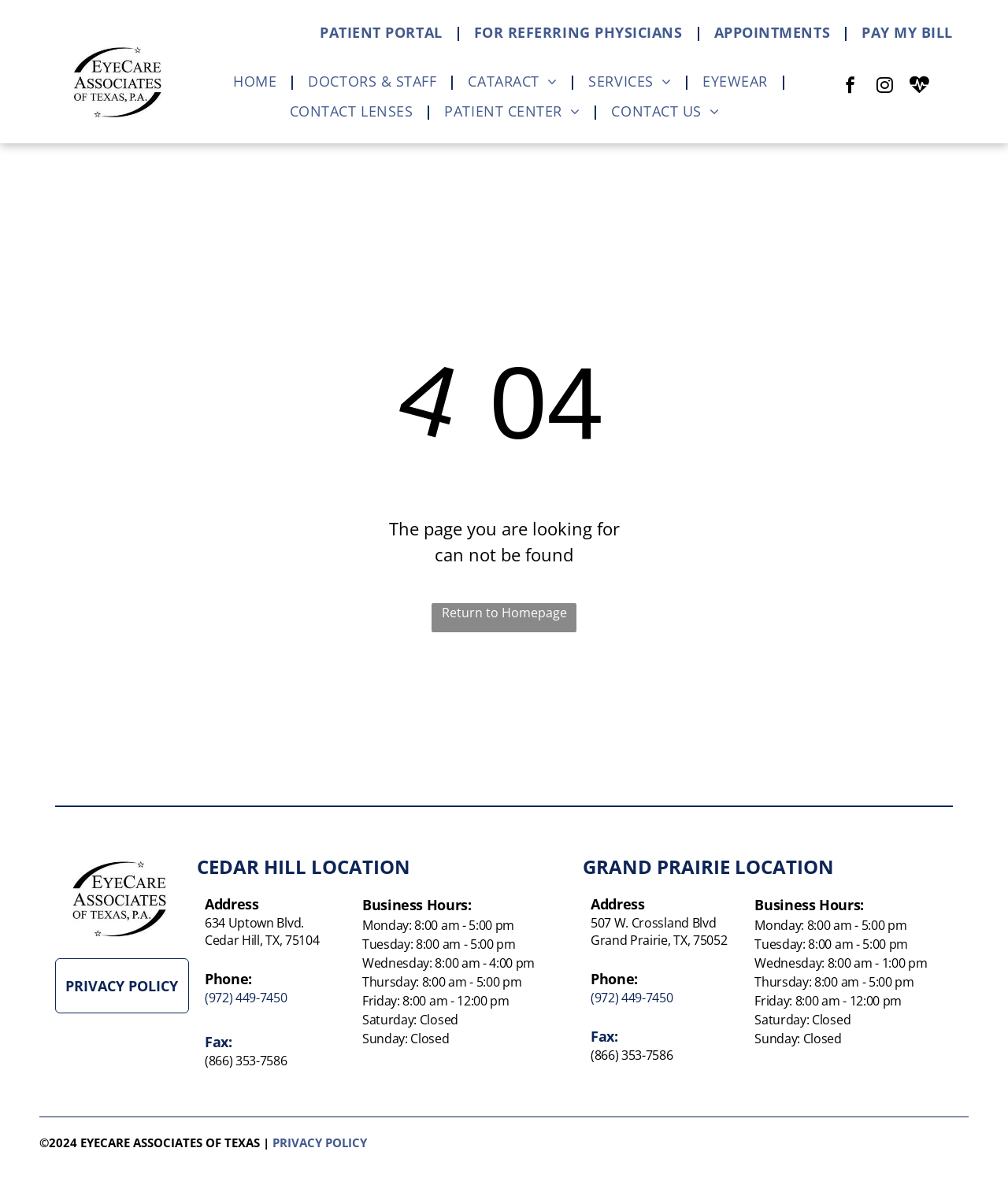By analyzing the image, answer the following question with a detailed response: What is the purpose of the 'CONTACT US' link?

The 'CONTACT US' link is likely for patients or visitors to get in touch with the office, ask questions, or provide feedback. This is evident from the context of the webpage, which appears to be a medical or healthcare-related website, and the presence of a 'CONTACT US' link in the menu.